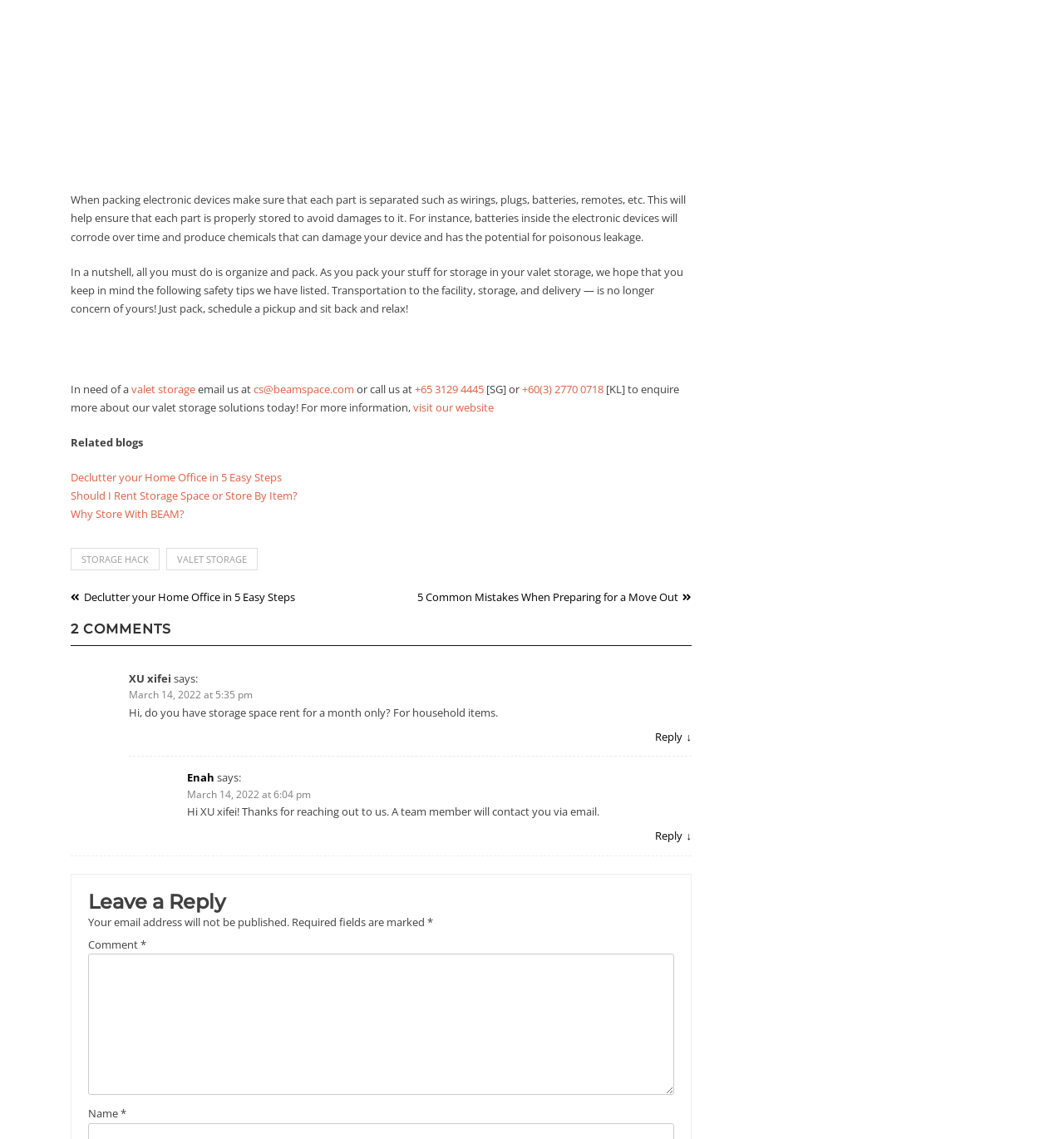Locate and provide the bounding box coordinates for the HTML element that matches this description: "visit our website".

[0.388, 0.351, 0.464, 0.364]